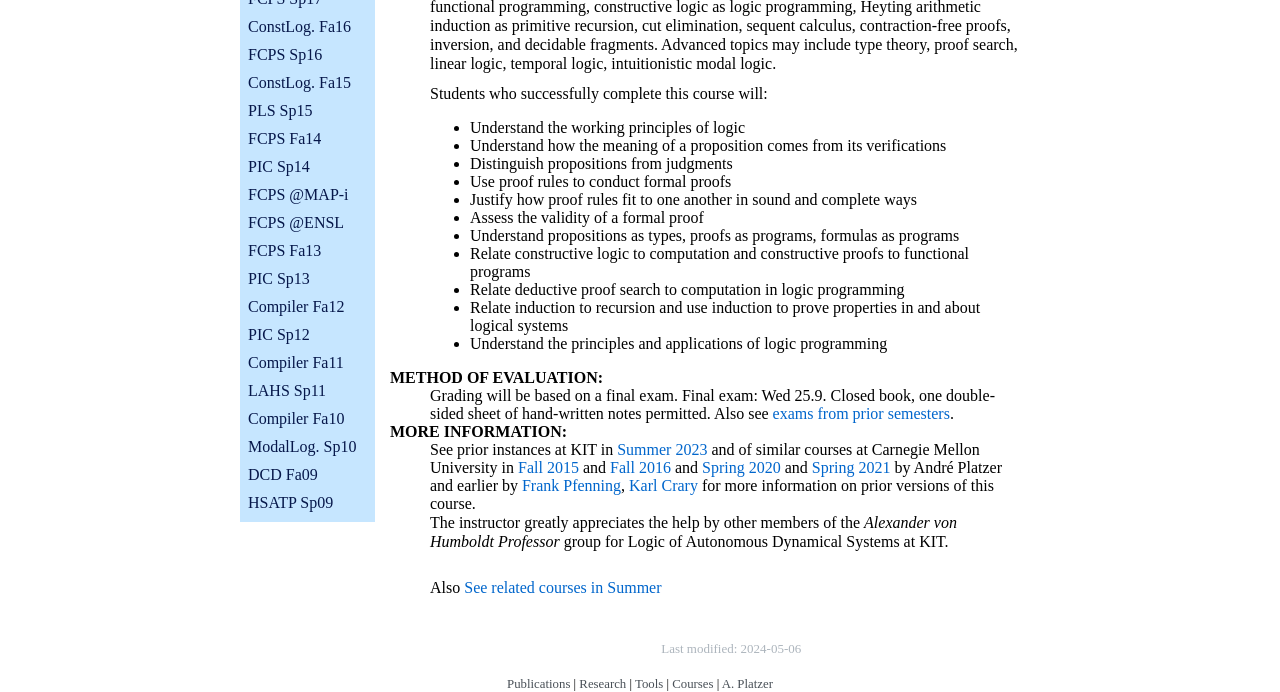Provide the bounding box coordinates, formatted as (top-left x, top-left y, bottom-right x, bottom-right y), with all values being floating point numbers between 0 and 1. Identify the bounding box of the UI element that matches the description: Courses

[0.525, 0.978, 0.557, 0.998]